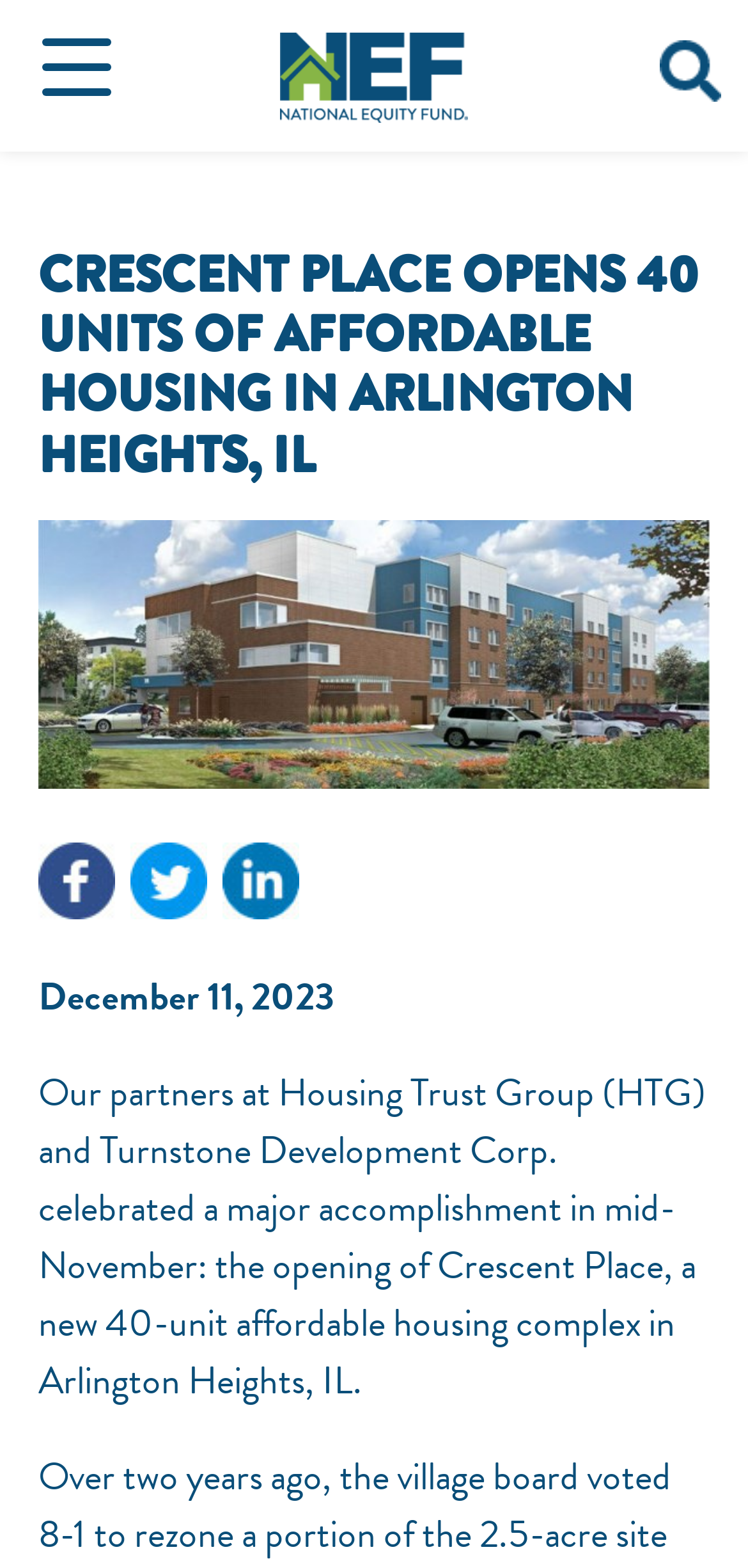With reference to the image, please provide a detailed answer to the following question: What is the location of the Crescent Place complex?

The location of the Crescent Place complex can be inferred from the text 'the opening of Crescent Place, a new 40-unit affordable housing complex in Arlington Heights, IL.'